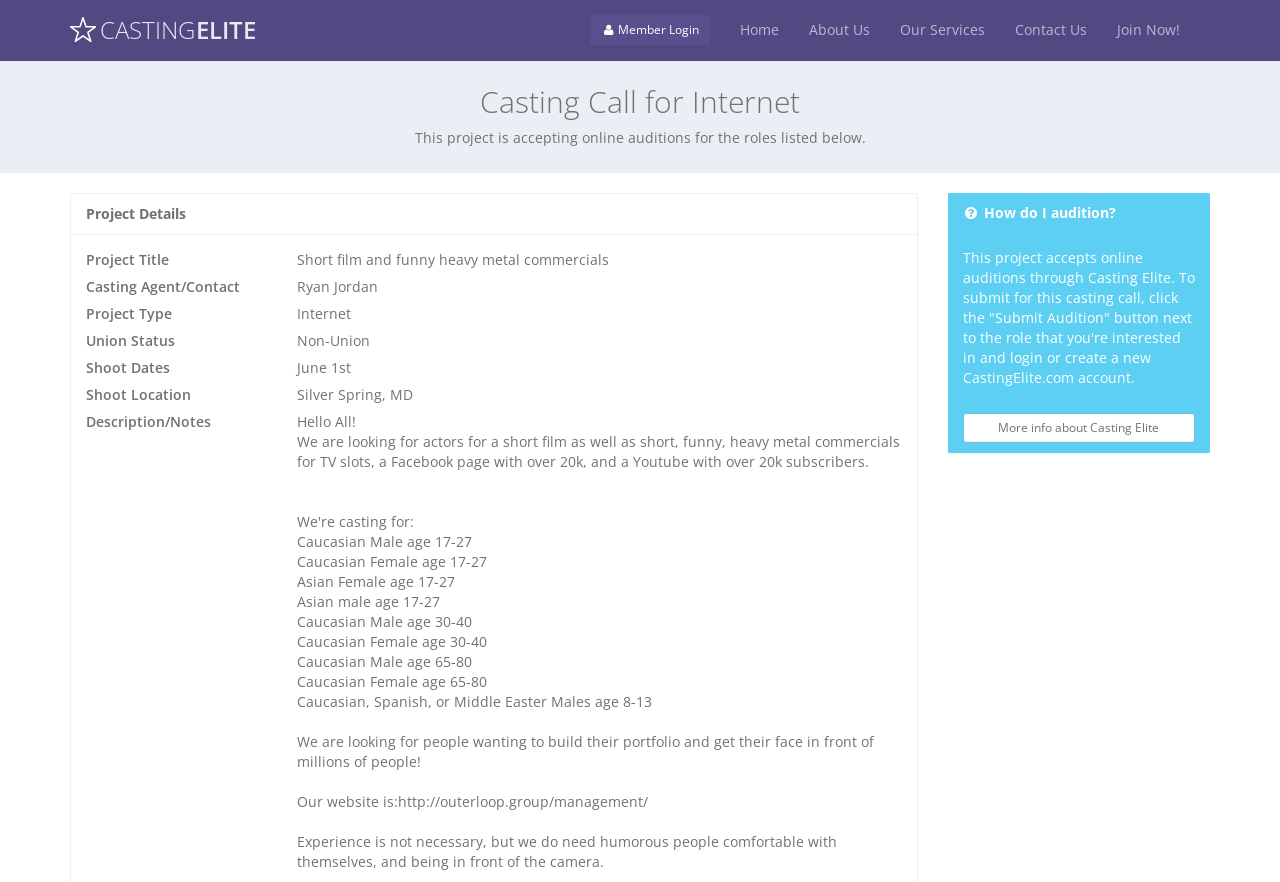Locate the bounding box coordinates of the item that should be clicked to fulfill the instruction: "Go to the 'Home' page".

[0.566, 0.0, 0.62, 0.068]